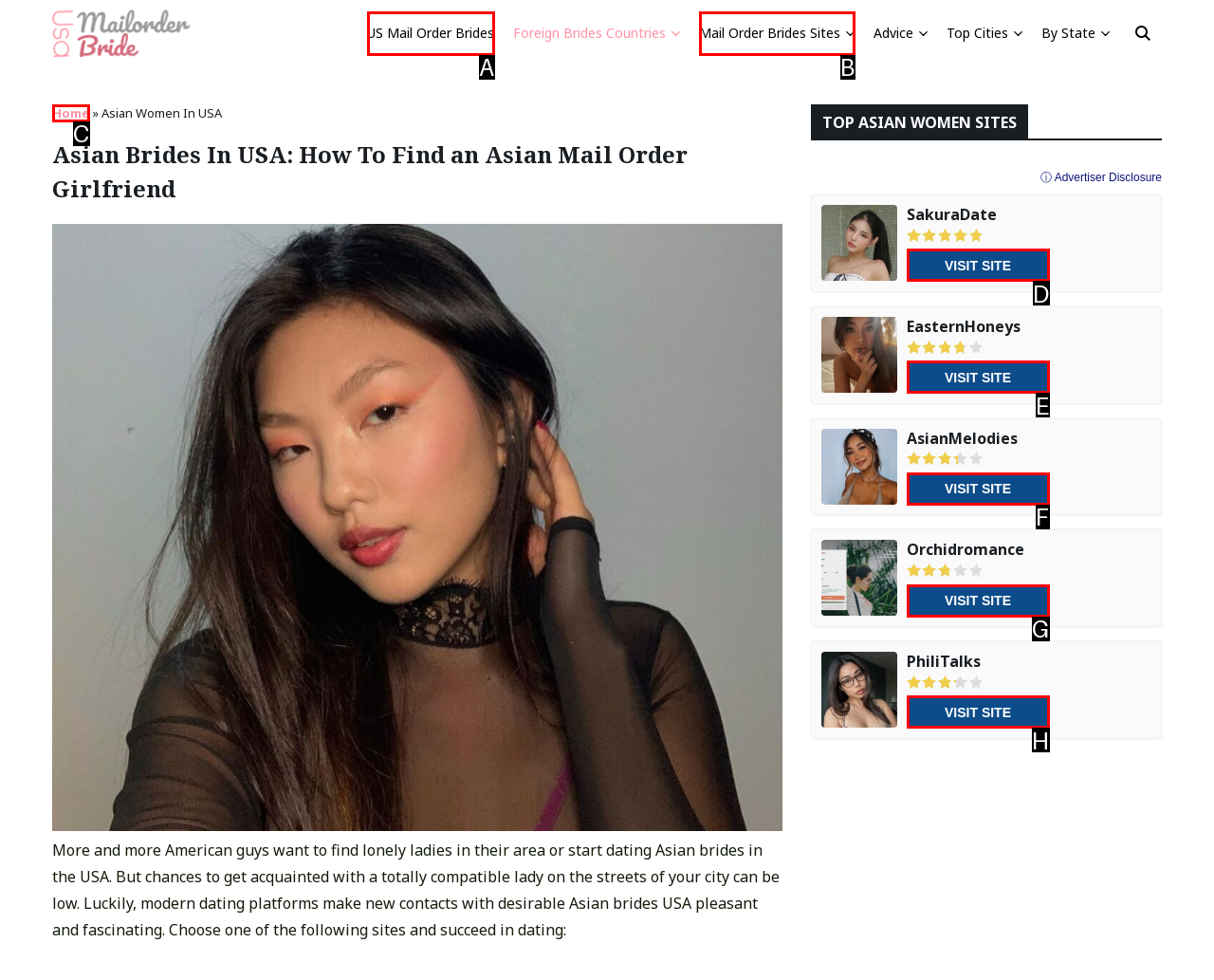Identify the letter corresponding to the UI element that matches this description: Mail Order Brides Sites
Answer using only the letter from the provided options.

B